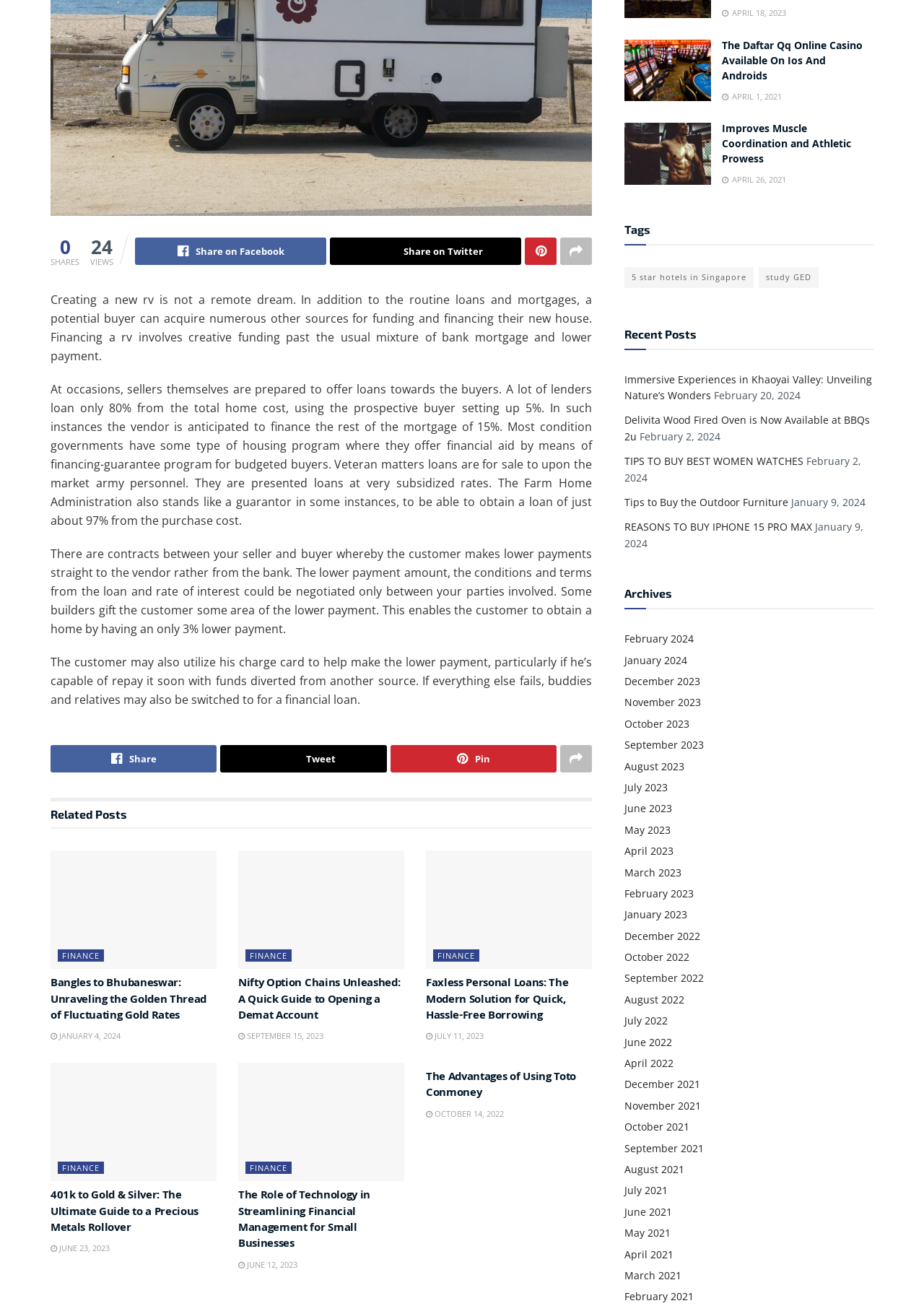Provide the bounding box coordinates in the format (top-left x, top-left y, bottom-right x, bottom-right y). All values are floating point numbers between 0 and 1. Determine the bounding box coordinate of the UI element described as: March 2023

[0.676, 0.663, 0.738, 0.673]